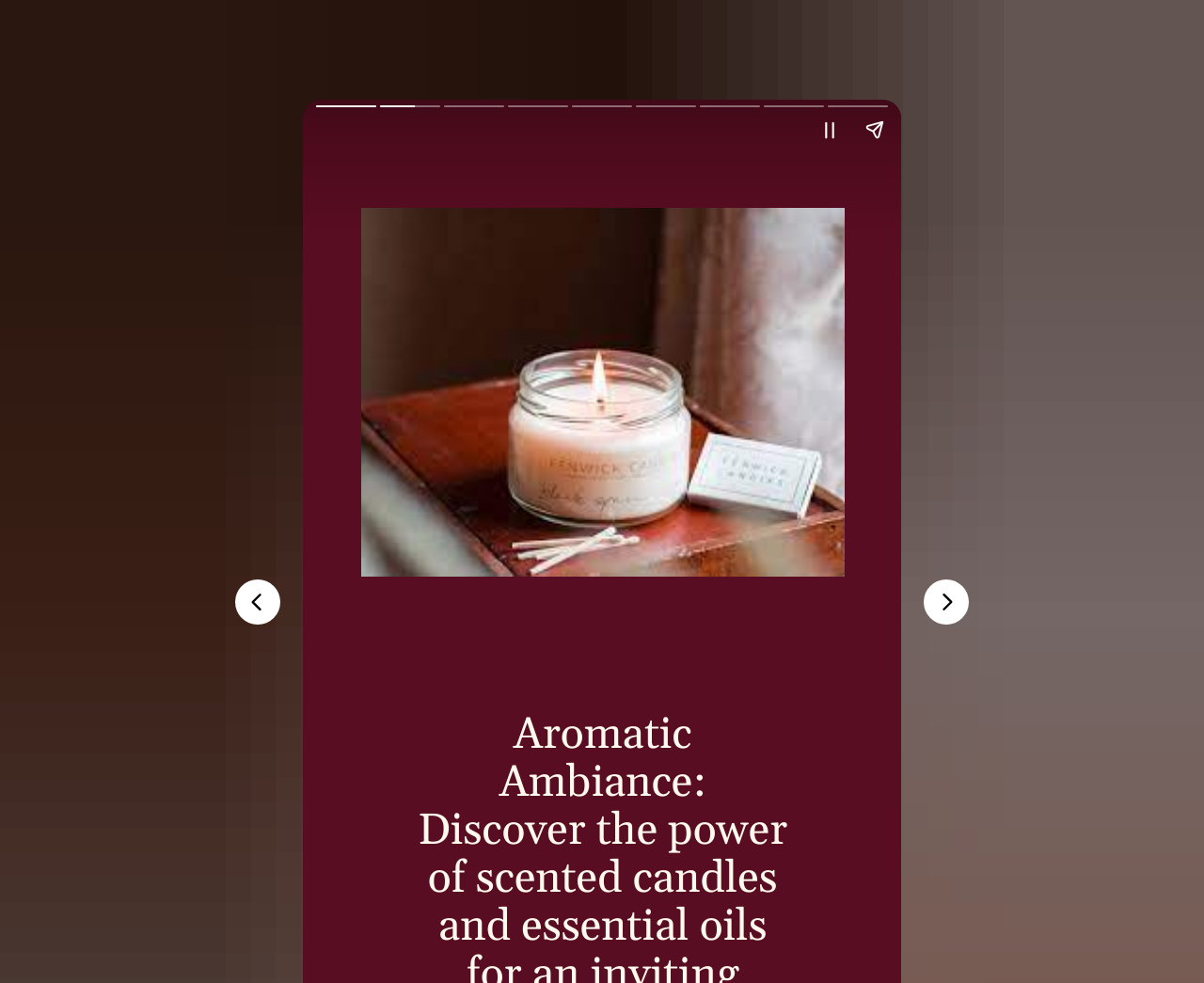Answer the question in one word or a short phrase:
What is the purpose of the 'Pause story' button?

To pause the story